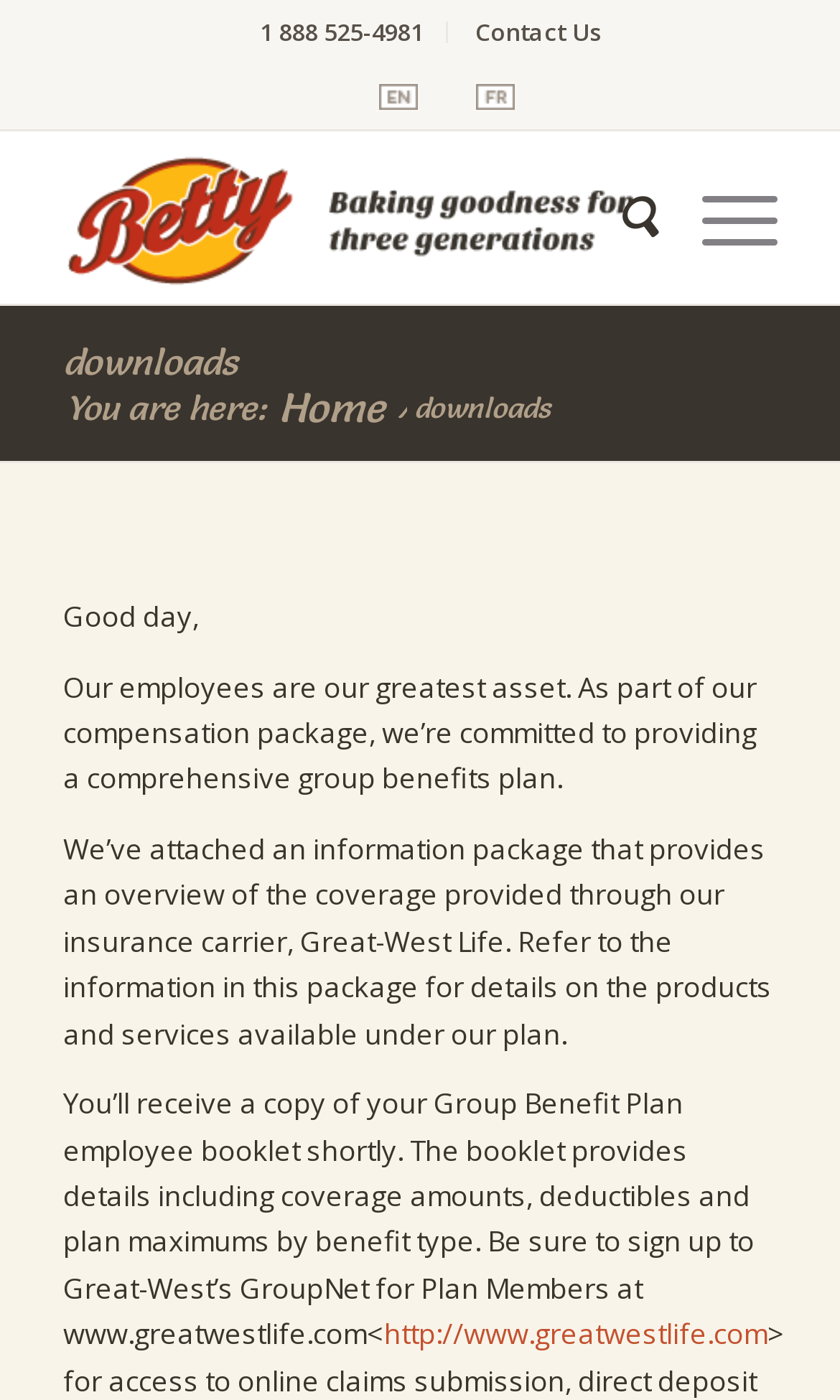What is the name of the company?
Using the image, give a concise answer in the form of a single word or short phrase.

Betty Bread